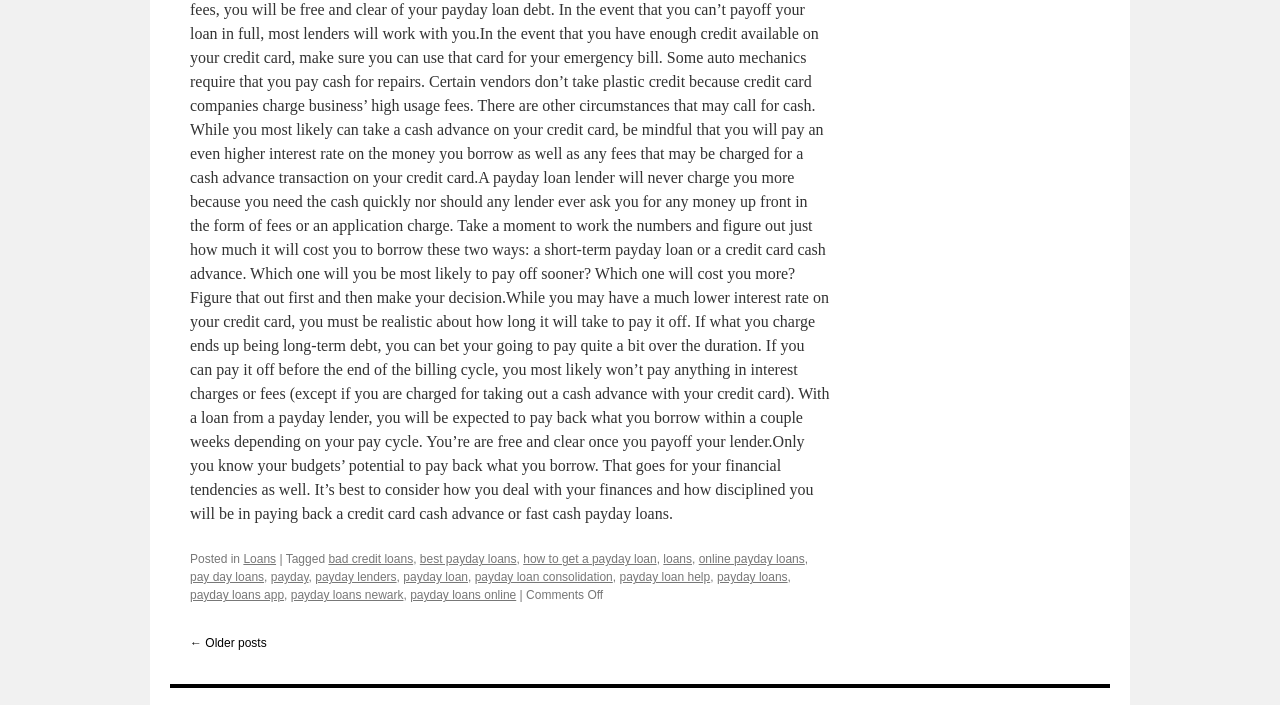Please reply to the following question with a single word or a short phrase:
How many tags are associated with the post?

9